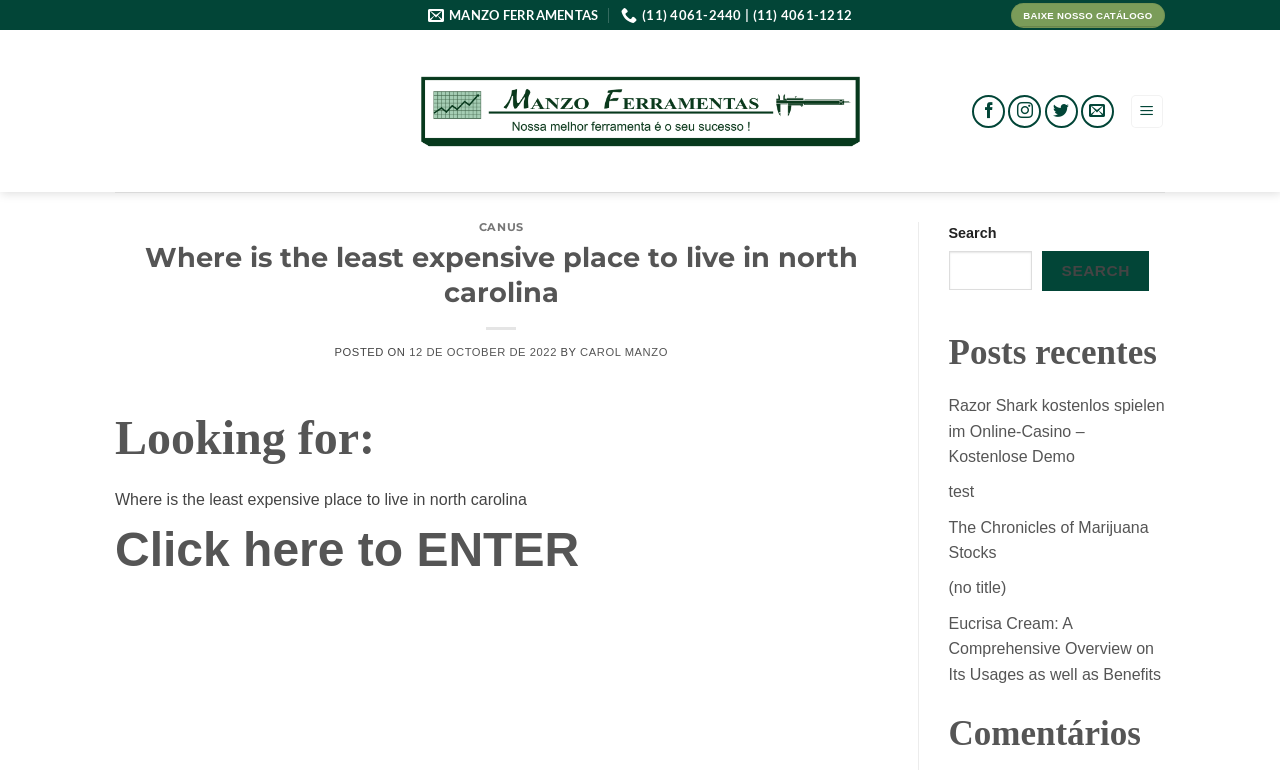What is the topic of the main article?
Refer to the screenshot and answer in one word or phrase.

Where is the least expensive place to live in north carolina